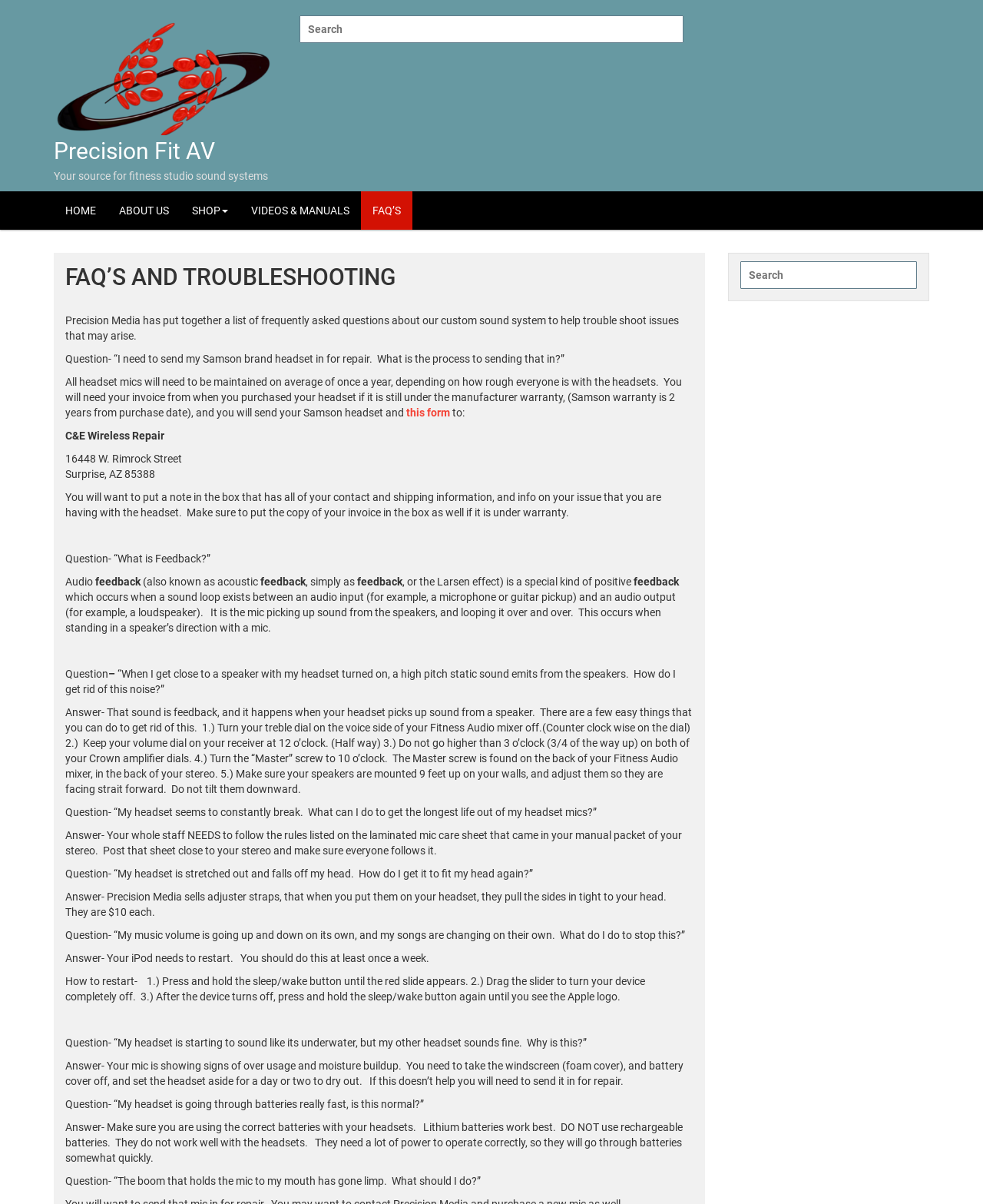Please locate and retrieve the main header text of the webpage.

FAQ’S AND TROUBLESHOOTING